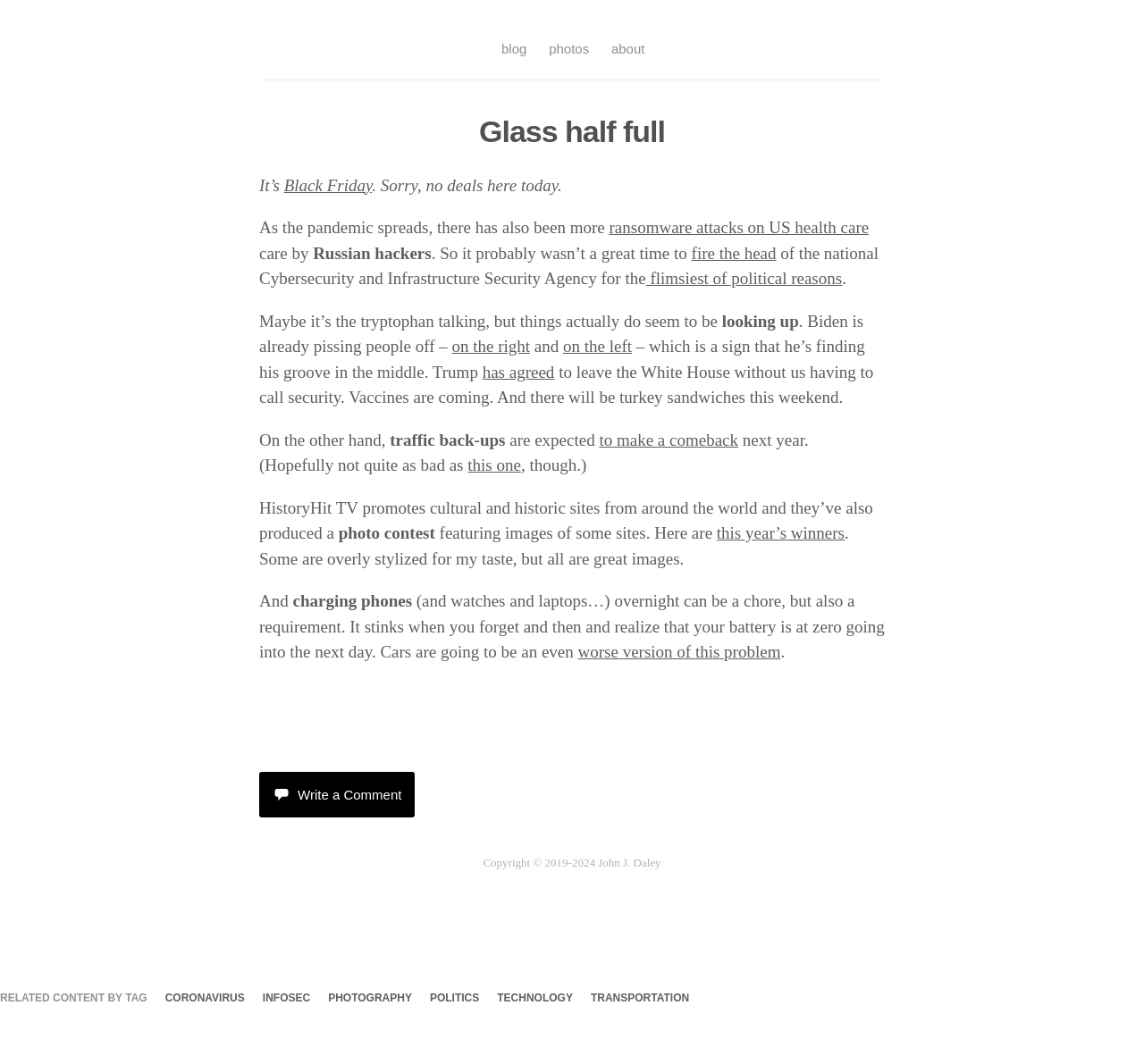Please provide the bounding box coordinates for the element that needs to be clicked to perform the following instruction: "Write a comment". The coordinates should be given as four float numbers between 0 and 1, i.e., [left, top, right, bottom].

[0.227, 0.725, 0.363, 0.768]